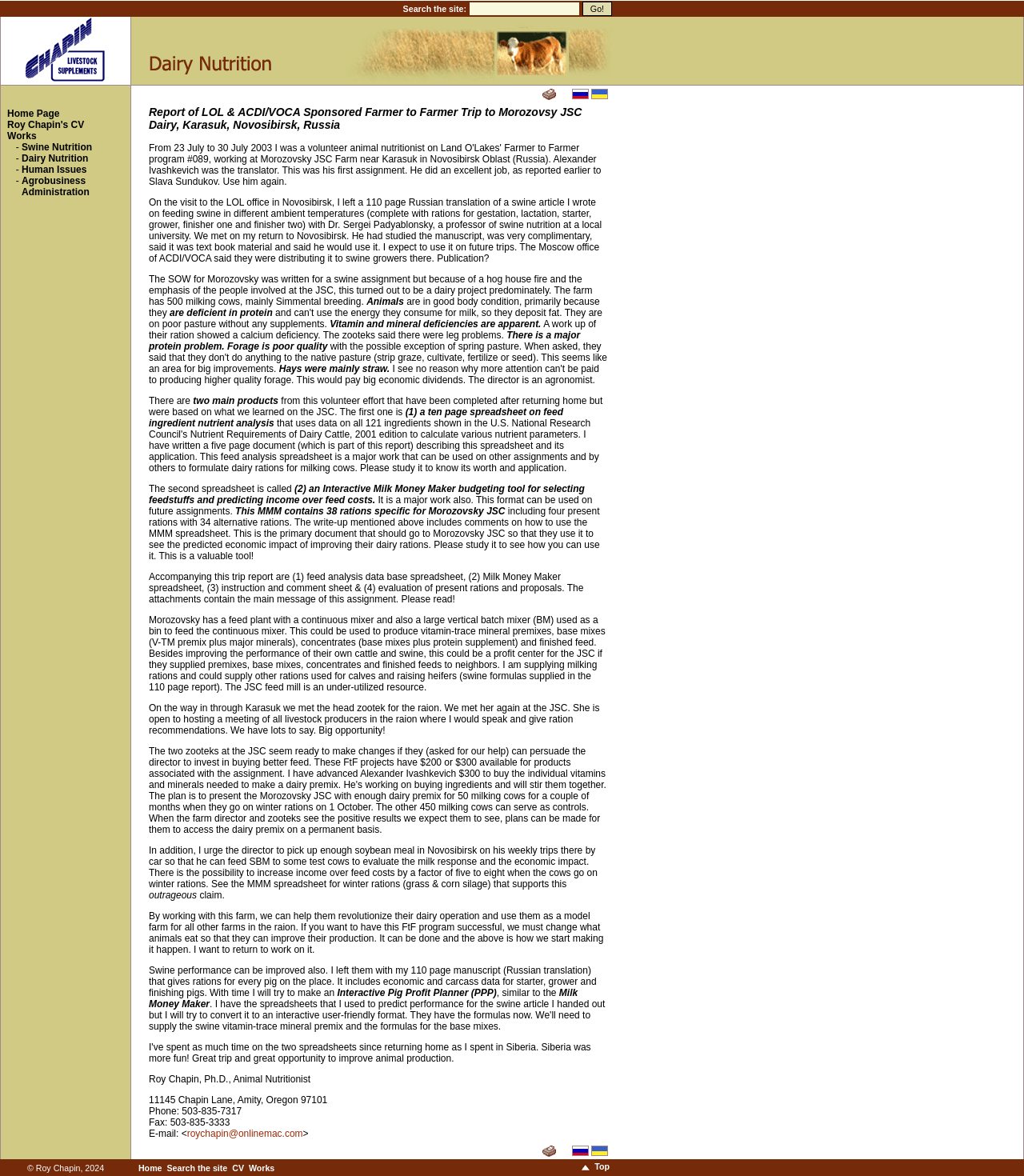Determine the bounding box coordinates of the region I should click to achieve the following instruction: "View Dairy Nutrition". Ensure the bounding box coordinates are four float numbers between 0 and 1, i.e., [left, top, right, bottom].

[0.128, 0.13, 0.598, 0.139]